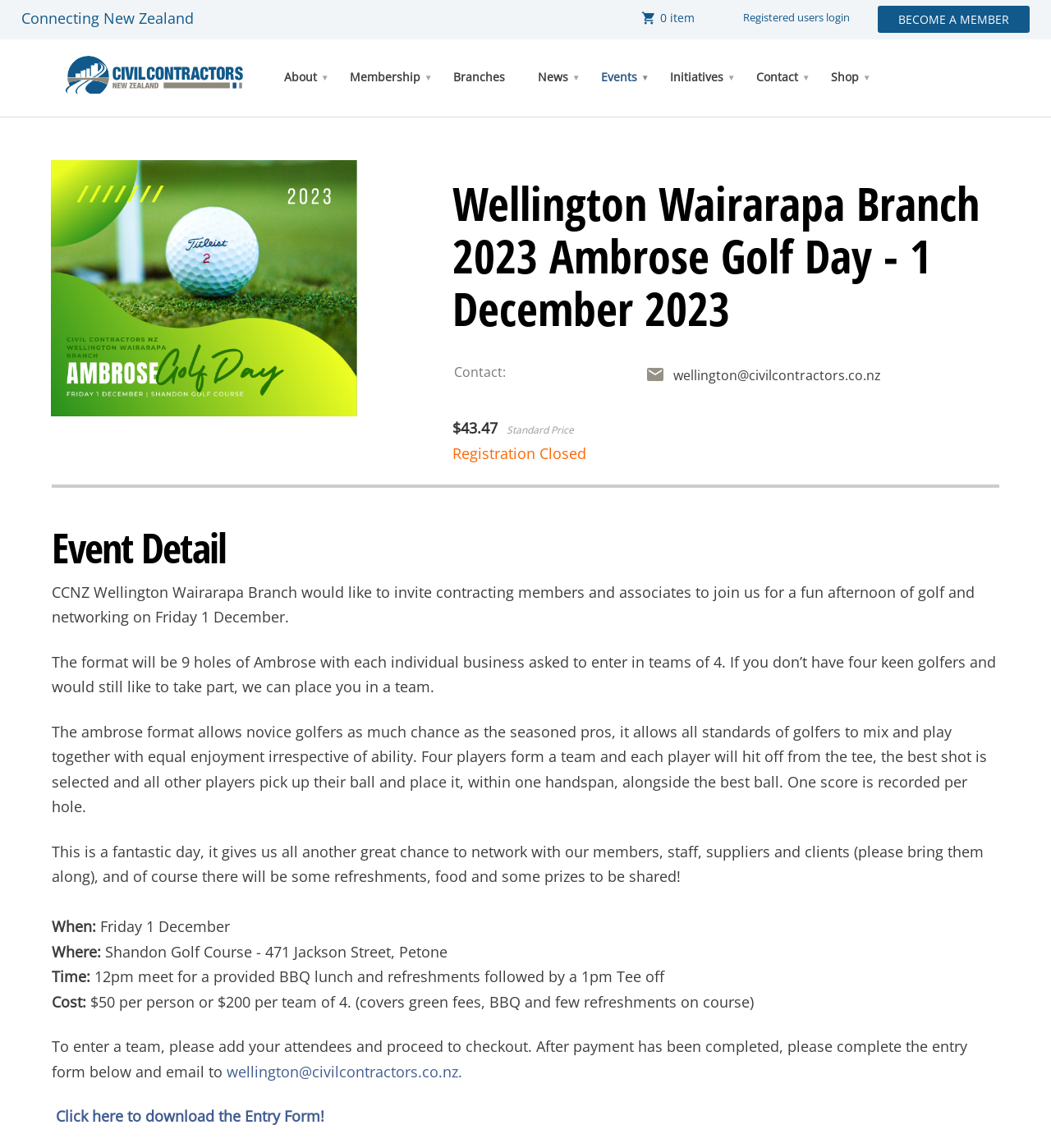What is the location of the event?
Please provide a single word or phrase as your answer based on the screenshot.

Shandon Golf Course